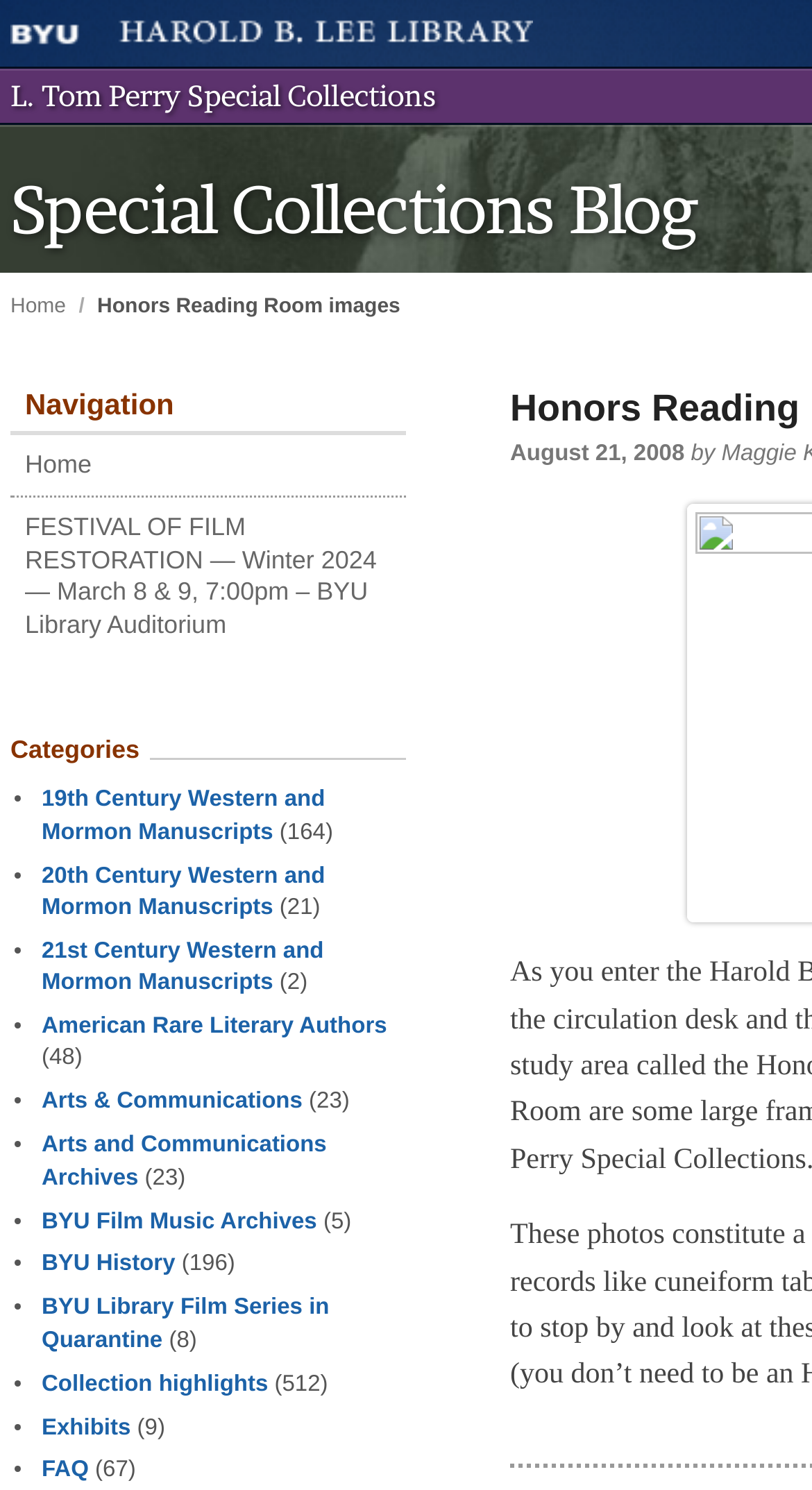Locate the bounding box coordinates of the element to click to perform the following action: 'Click on the 'Home' link'. The coordinates should be given as four float values between 0 and 1, in the form of [left, top, right, bottom].

[0.013, 0.198, 0.081, 0.214]